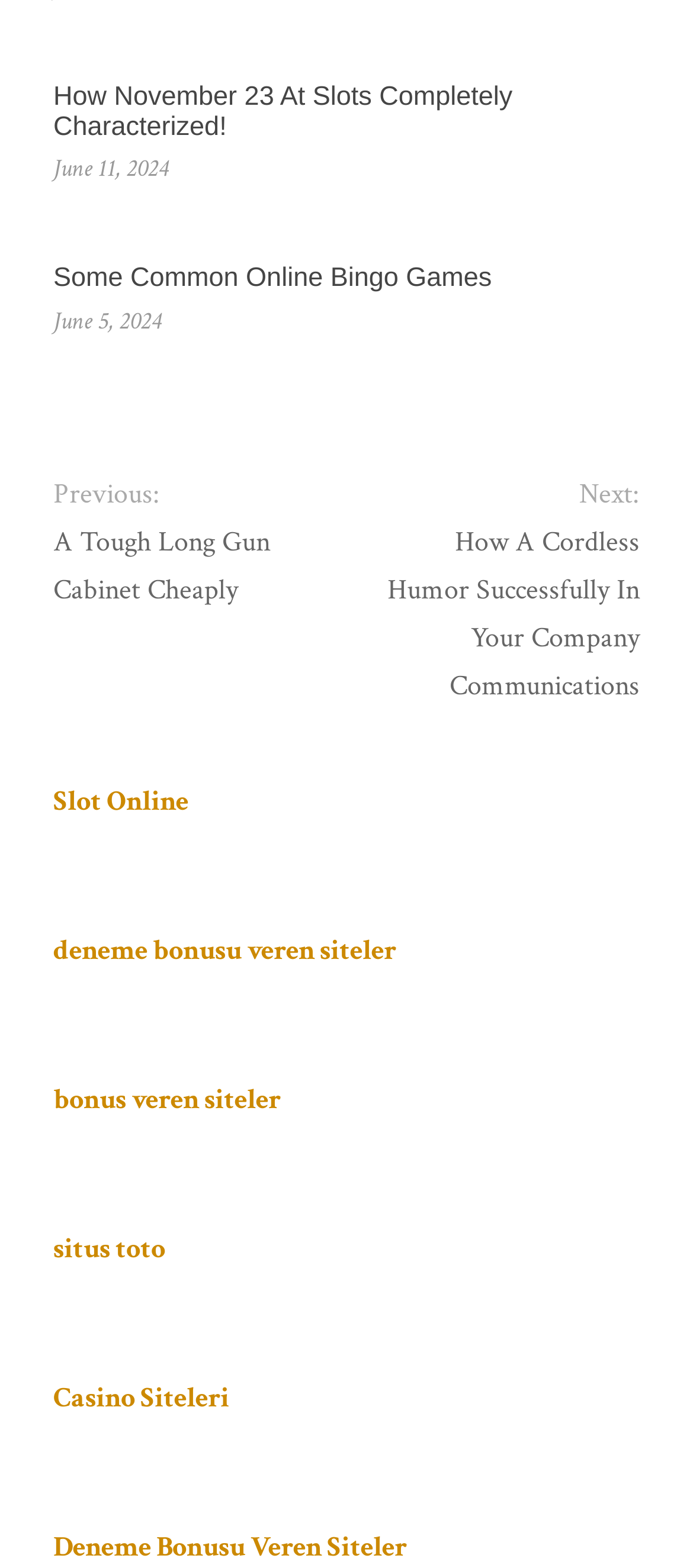Please identify the bounding box coordinates for the region that you need to click to follow this instruction: "Click on 'How November 23 At Slots Completely Characterized!' link".

[0.077, 0.052, 0.74, 0.09]